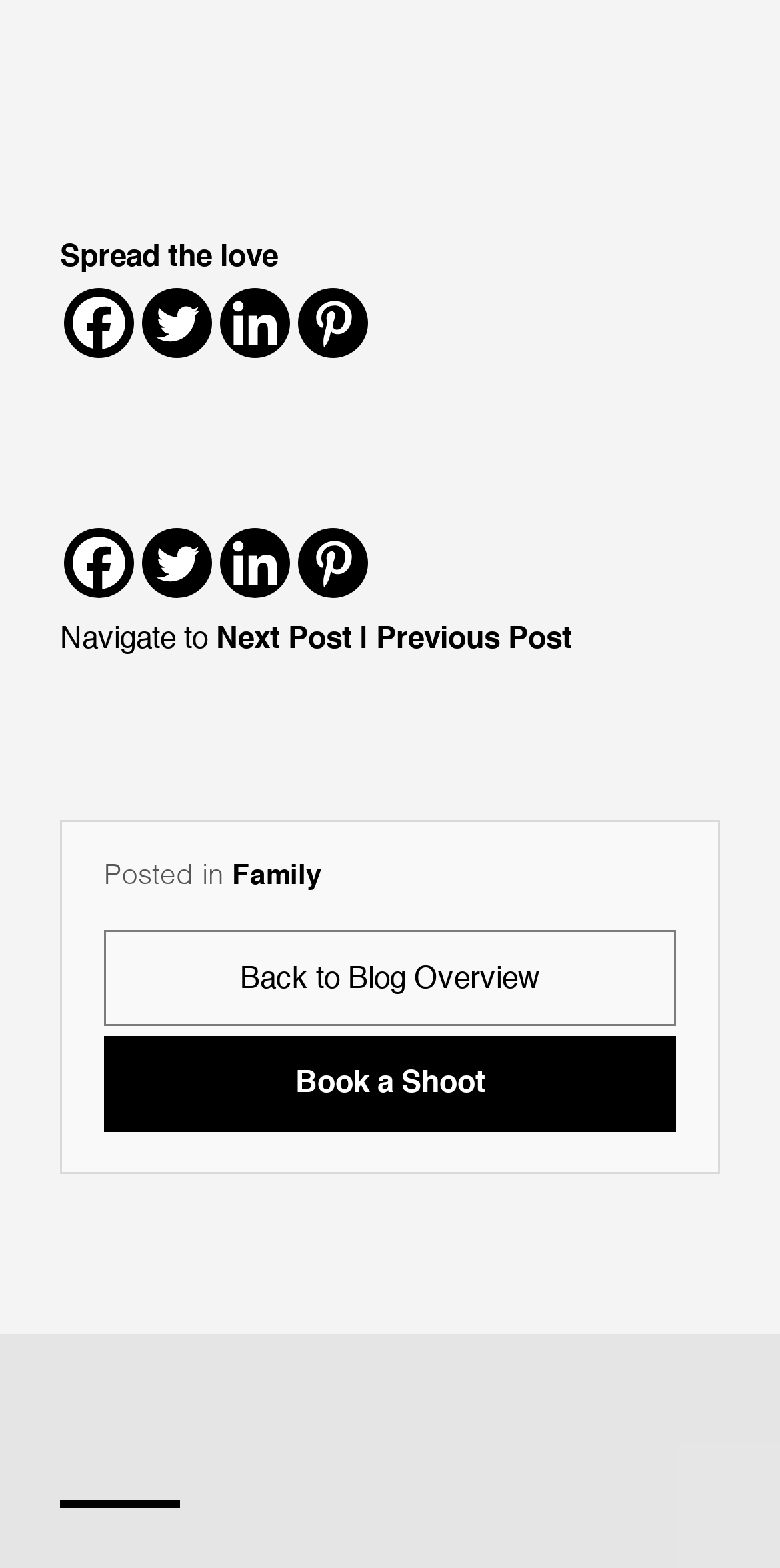How many sections are there in the footer?
Answer the question with just one word or phrase using the image.

3